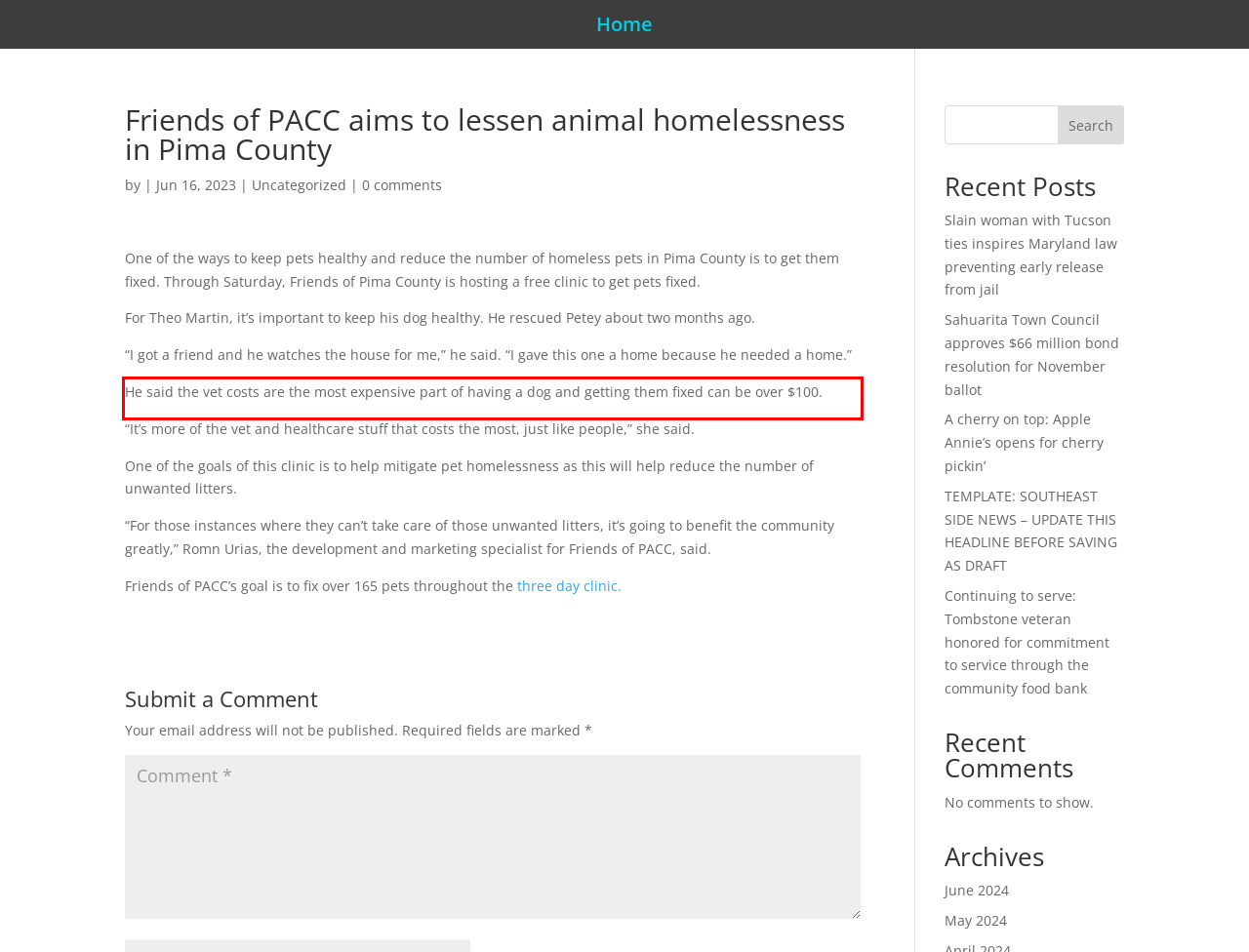You are provided with a screenshot of a webpage containing a red bounding box. Please extract the text enclosed by this red bounding box.

He said the vet costs are the most expensive part of having a dog and getting them fixed can be over $100.